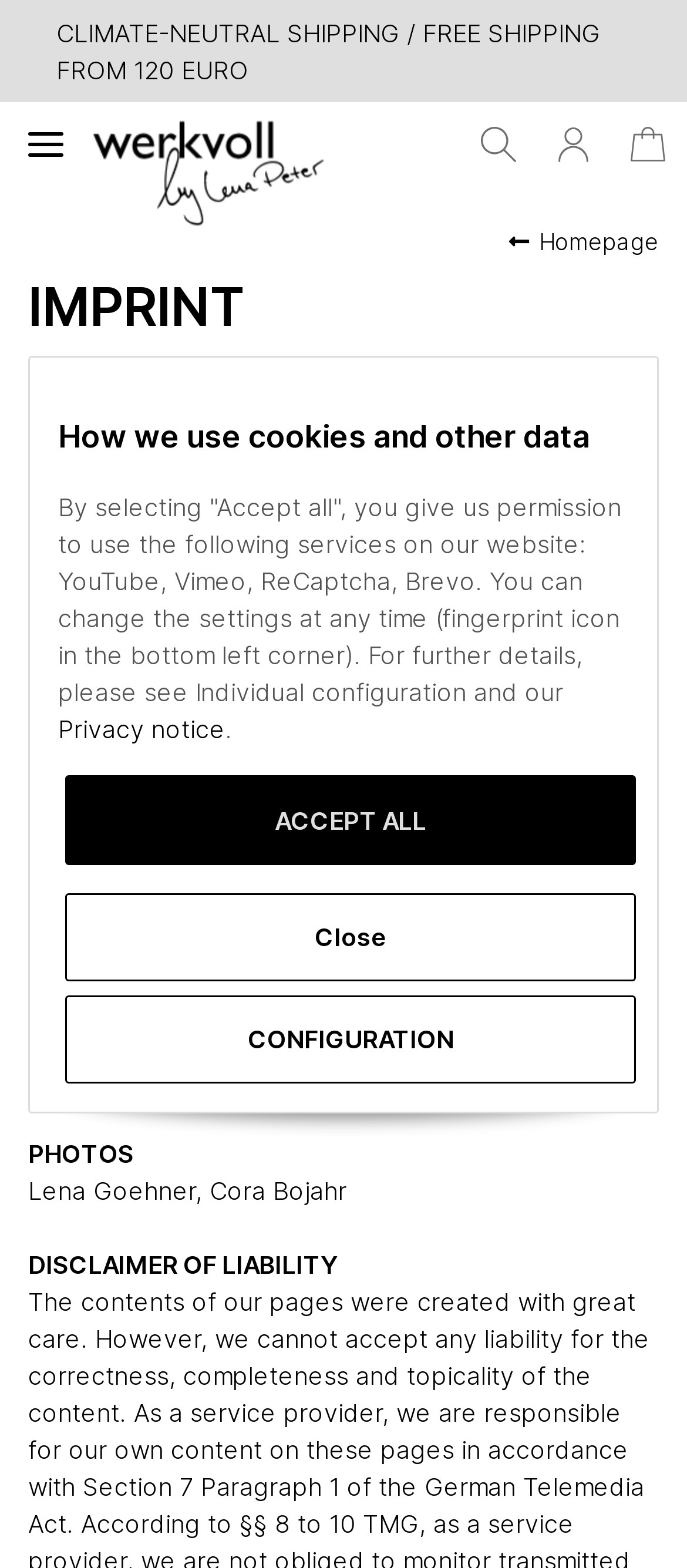Answer the question below in one word or phrase:
What is the purpose of the 'Find item' button?

To find an item